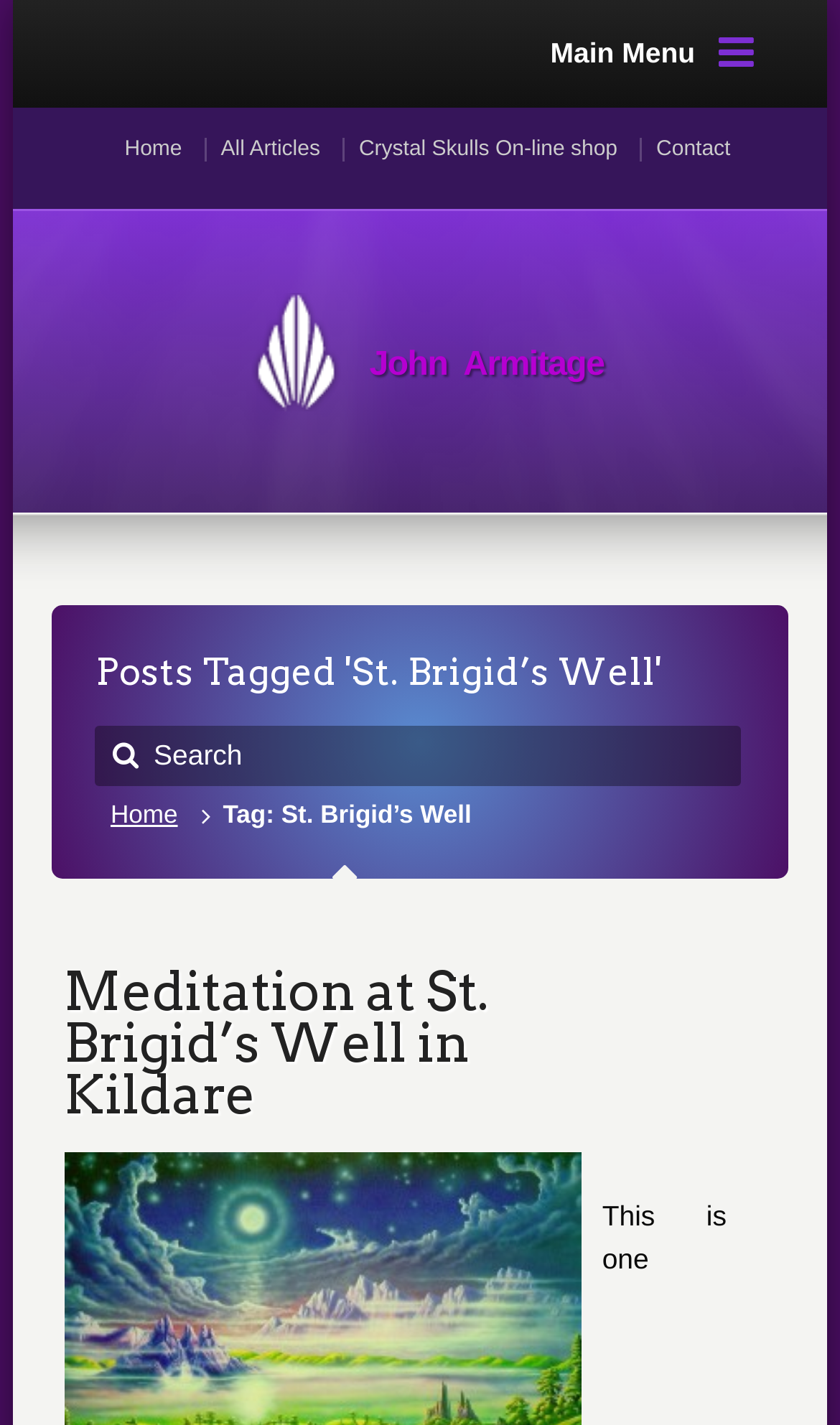Identify and provide the title of the webpage.

Posts Tagged 'St. Brigid’s Well'